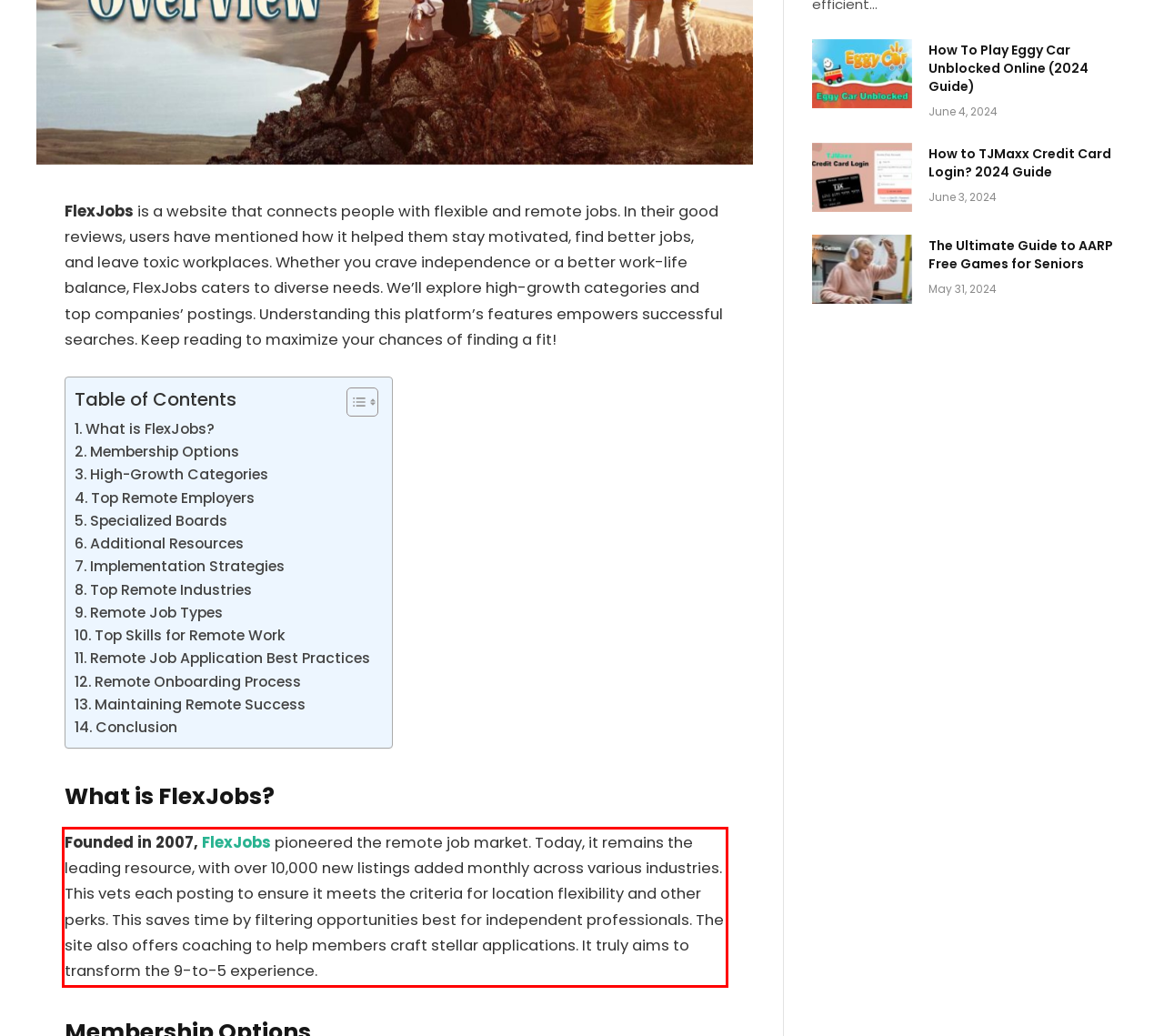Please look at the webpage screenshot and extract the text enclosed by the red bounding box.

Founded in 2007, FlexJobs pioneered the remote job market. Today, it remains the leading resource, with over 10,000 new listings added monthly across various industries. This vets each posting to ensure it meets the criteria for location flexibility and other perks. This saves time by filtering opportunities best for independent professionals. The site also offers coaching to help members craft stellar applications. It truly aims to transform the 9-to-5 experience.